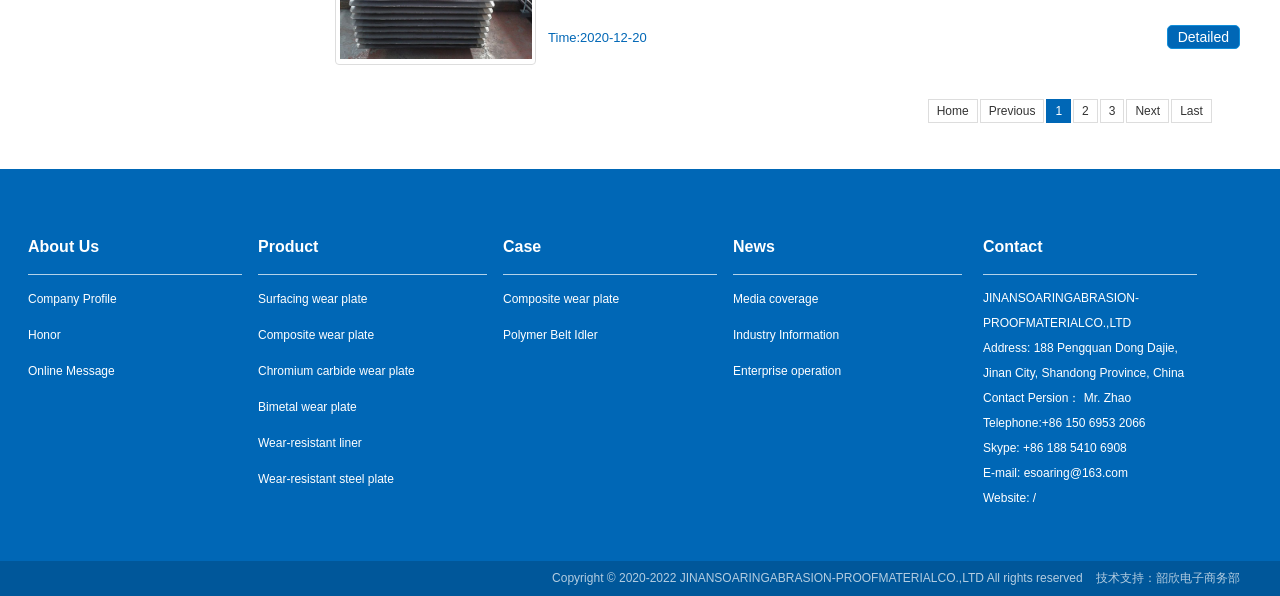What is the address of the company?
Provide a well-explained and detailed answer to the question.

I found the address by looking at the static text element located at [0.768, 0.572, 0.925, 0.638] which contains the text 'Address: 188 Pengquan Dong Dajie, Jinan City, Shandong Province, China'.